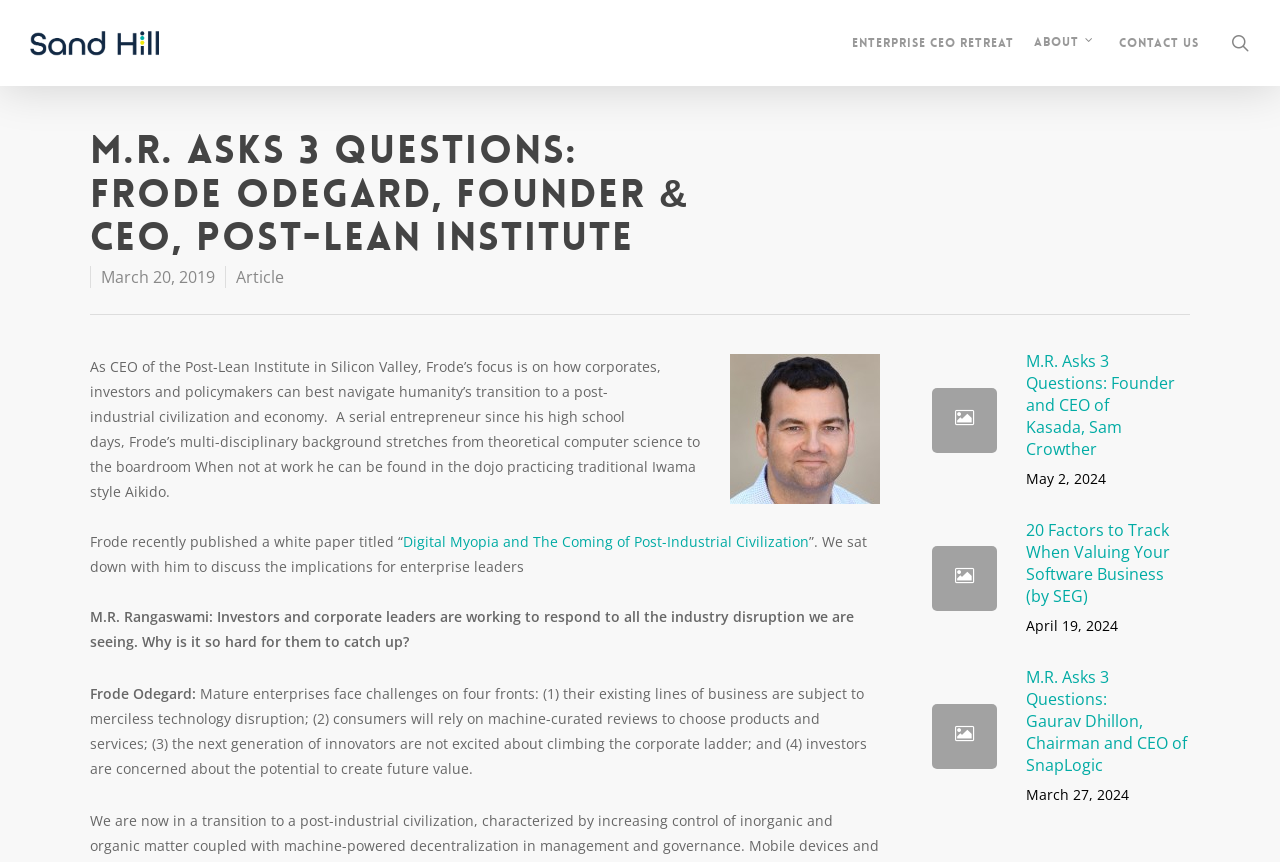Provide a single word or phrase to answer the given question: 
Who is the founder and CEO of Post-Lean Institute?

Frode Odegard